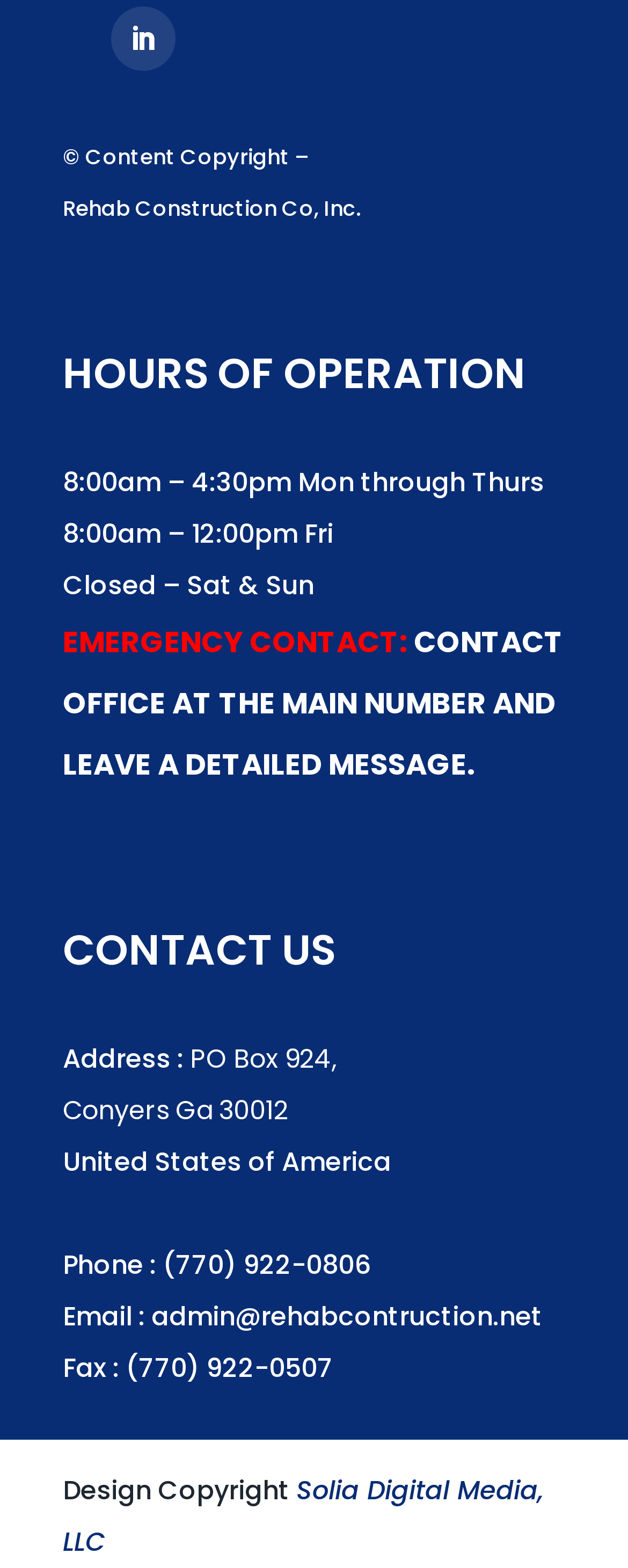What is the email address of the office?
Answer the question in a detailed and comprehensive manner.

I searched for the contact information on the webpage and found the 'CONTACT US' section. Under this section, I found the link 'admin@rehabcontruction.net', which is the email address of the office.